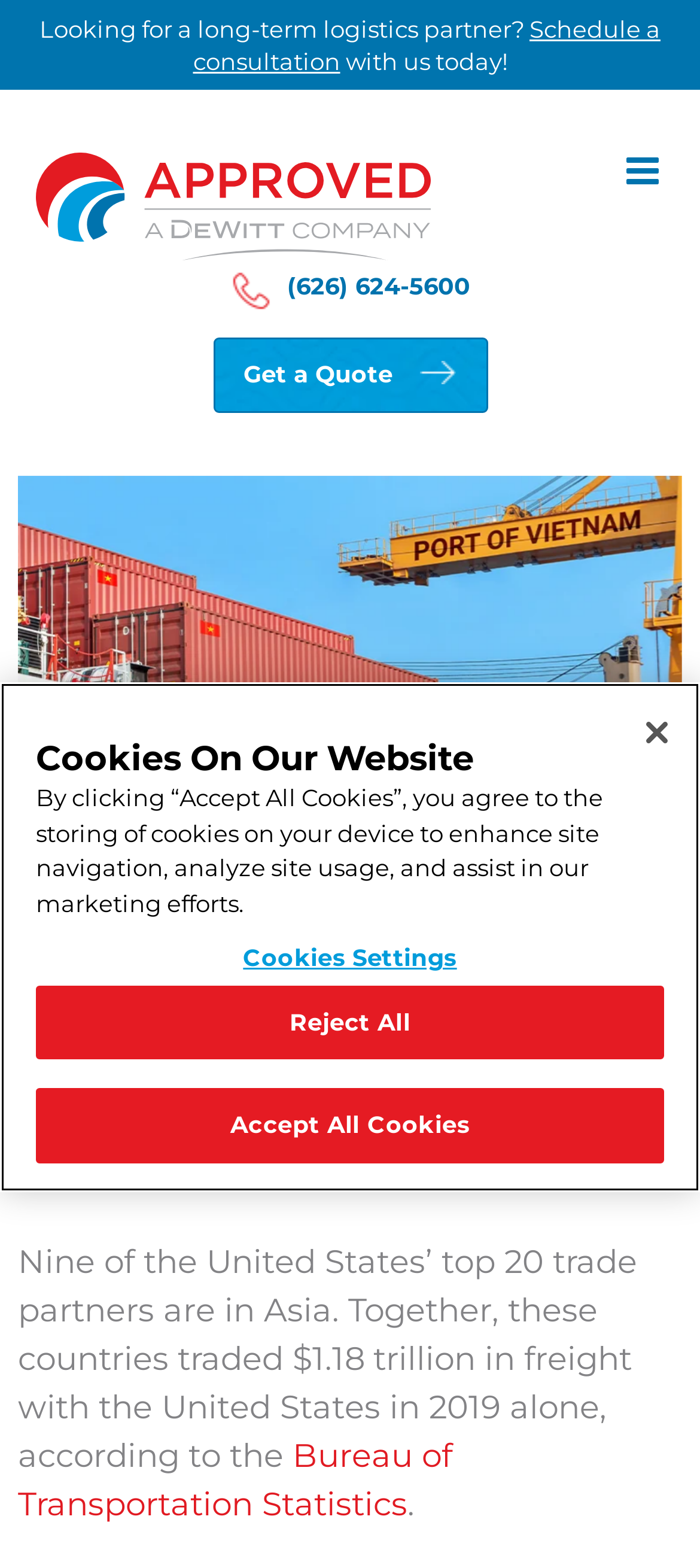Determine the heading of the webpage and extract its text content.

Your Complete Guide to Shipping Freight from Asia to the U.S.